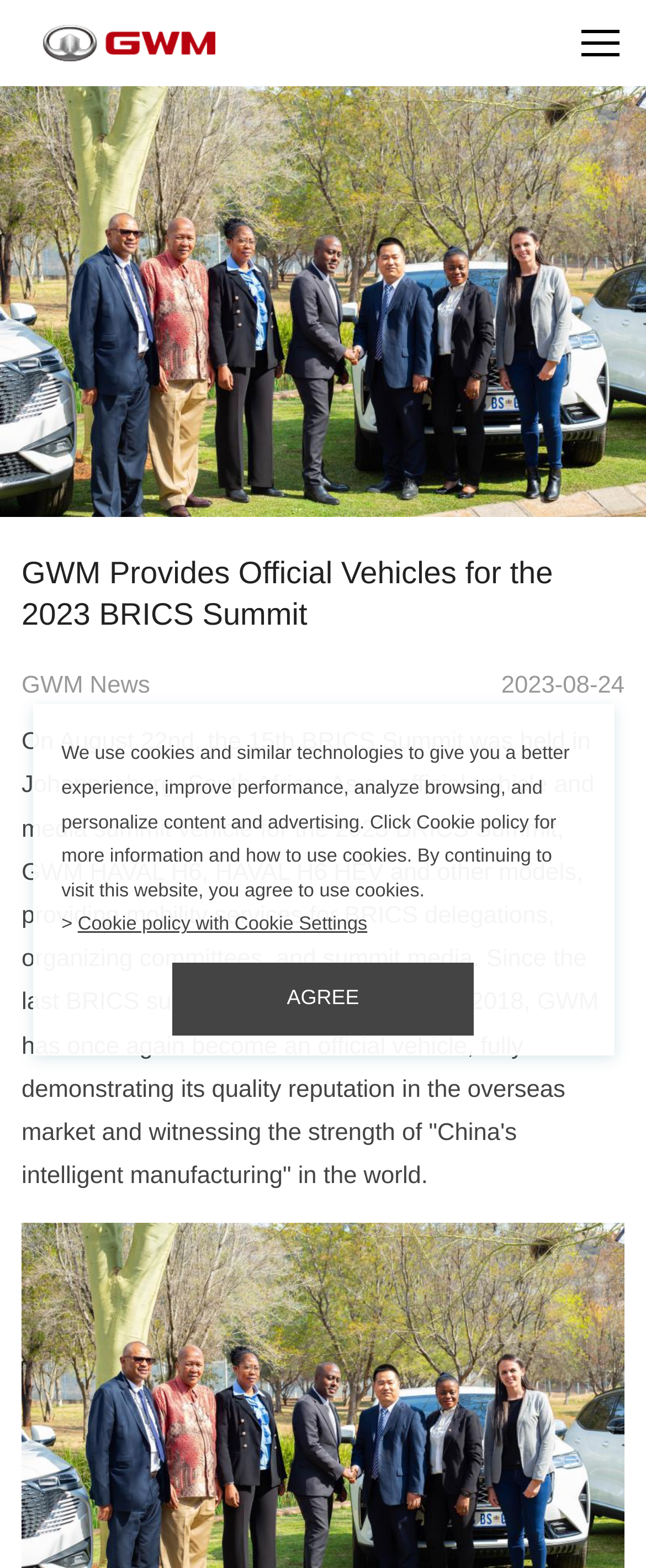Please locate the clickable area by providing the bounding box coordinates to follow this instruction: "Click on the link to Azerbaijan".

[0.07, 0.129, 0.49, 0.167]